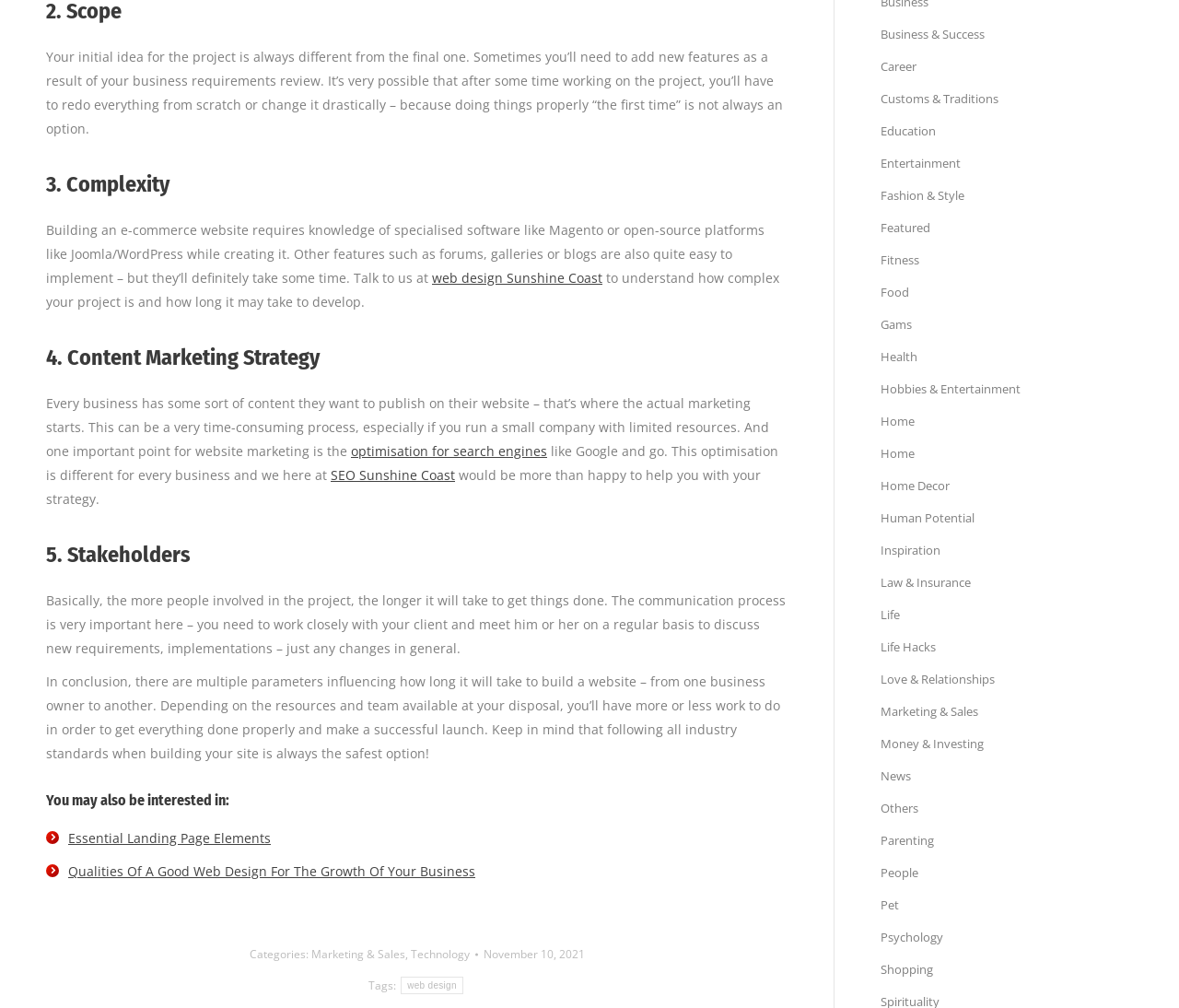What is the category of the article 'Essential Landing Page Elements'?
Based on the screenshot, respond with a single word or phrase.

Marketing & Sales